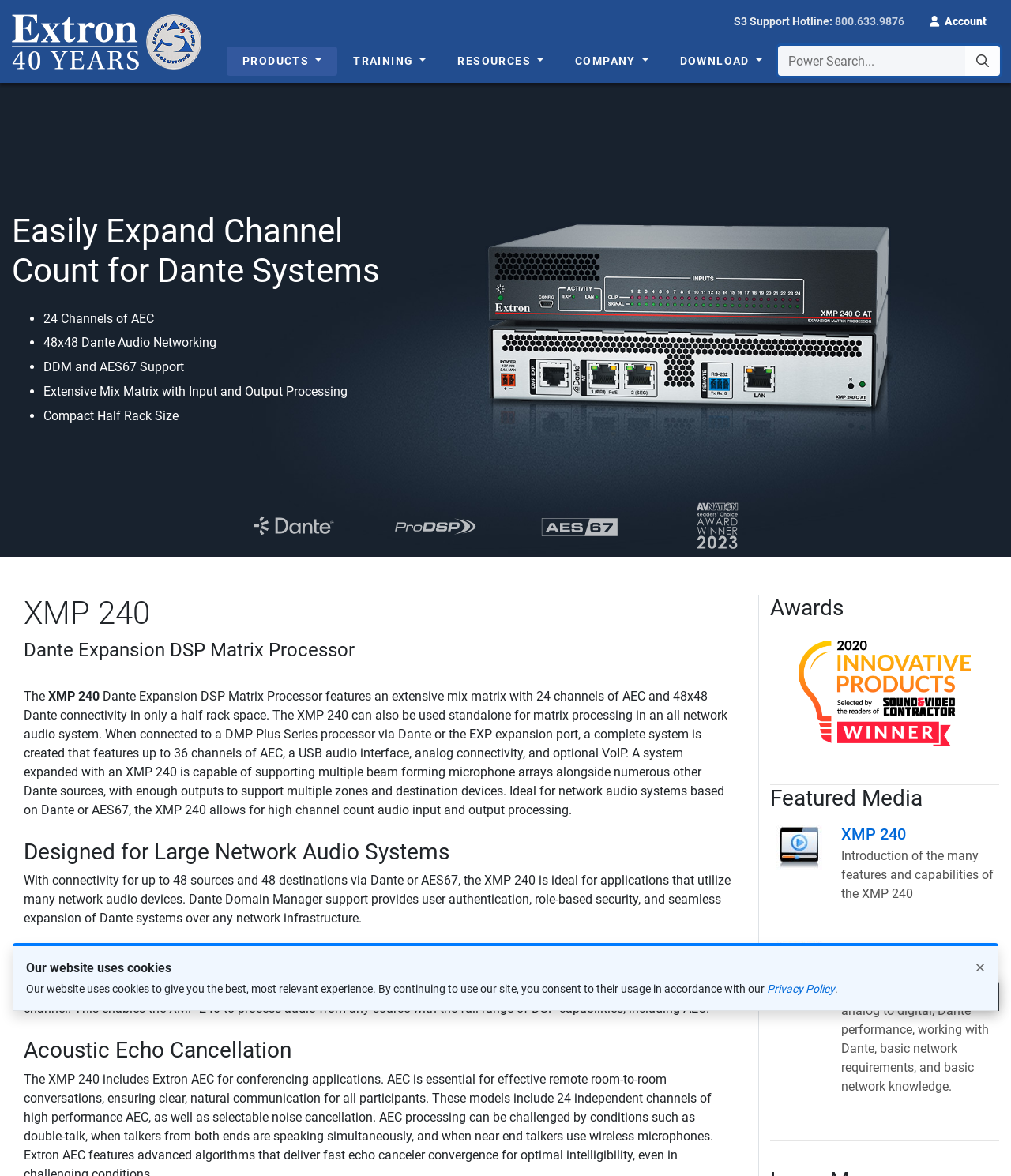Determine the bounding box coordinates of the region to click in order to accomplish the following instruction: "Search for something". Provide the coordinates as four float numbers between 0 and 1, specifically [left, top, right, bottom].

[0.769, 0.039, 0.989, 0.064]